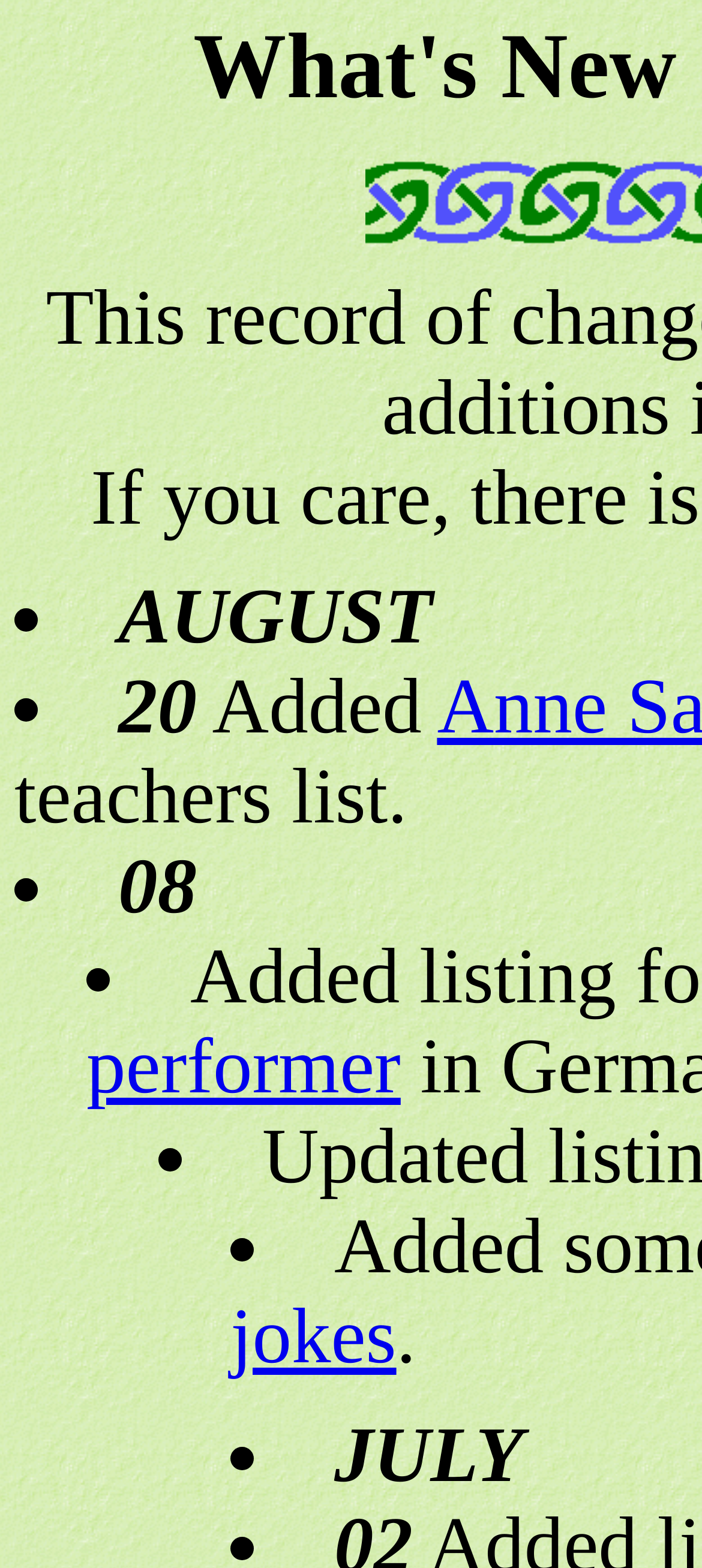Create an elaborate caption for the webpage.

The webpage is about a Bodhrán page, specifically showcasing what's new. At the top, there is a list of updates, marked by bullet points. The first update is labeled "AUGUST" and is positioned near the top-left corner of the page. Below it, there is another update marked "20" with a brief description "Added". 

To the right of the "AUGUST" update, there is a list of links, with the first one being "performer". This link is situated roughly in the middle of the page, slightly to the right of the center. Below the "performer" link, there is a sublist of updates, again marked by bullet points. The first update in this sublist is a link to "jokes", located near the bottom-left corner of the page. 

Further down, there is another update labeled "JULY", positioned near the bottom-right corner of the page. The webpage has a total of 6 bullet points, 5 links, and 5 static text elements, providing a concise overview of the latest updates related to Bodhrán.